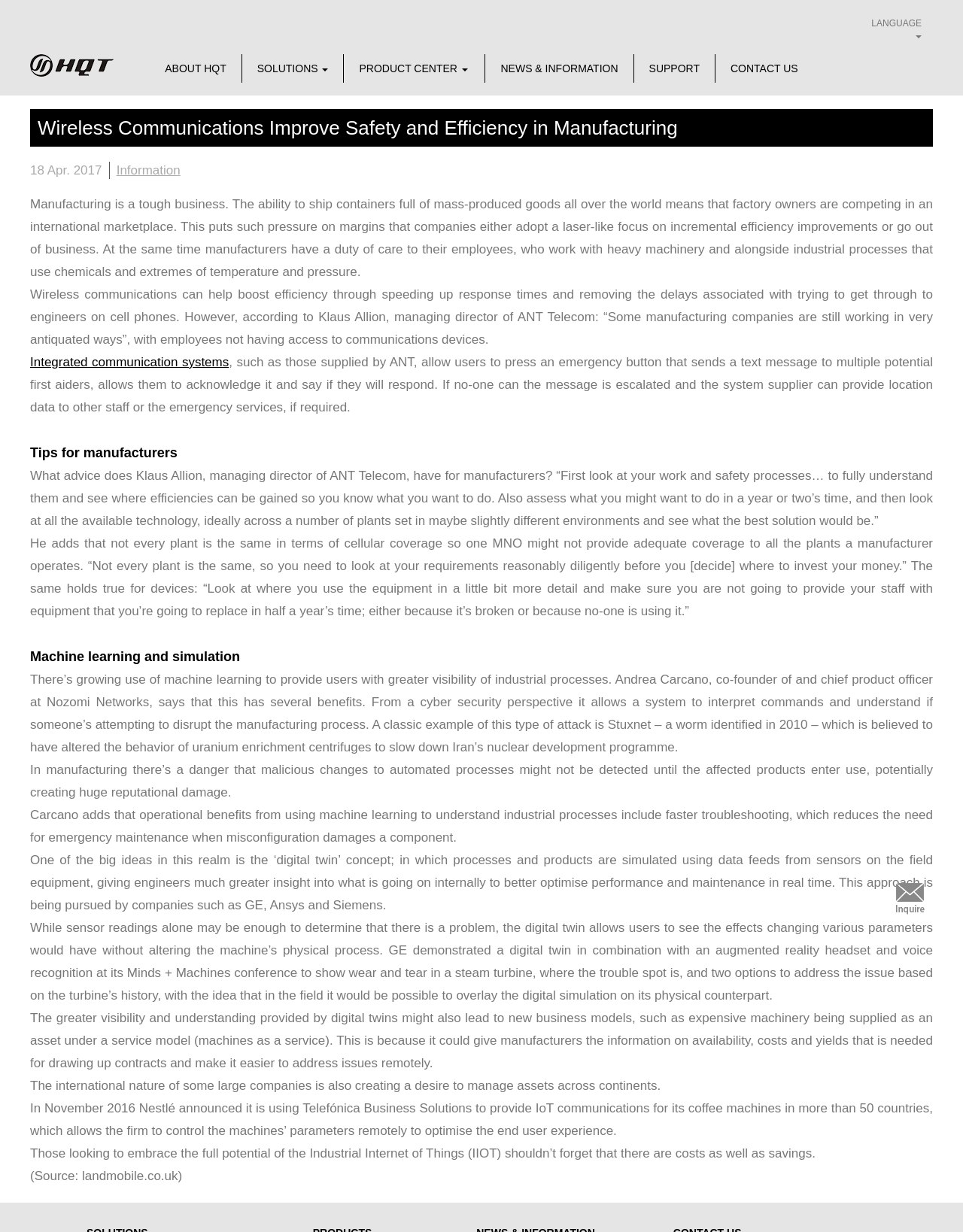Pinpoint the bounding box coordinates of the element that must be clicked to accomplish the following instruction: "Click on the 'Integrated communication systems' link". The coordinates should be in the format of four float numbers between 0 and 1, i.e., [left, top, right, bottom].

[0.031, 0.288, 0.238, 0.3]